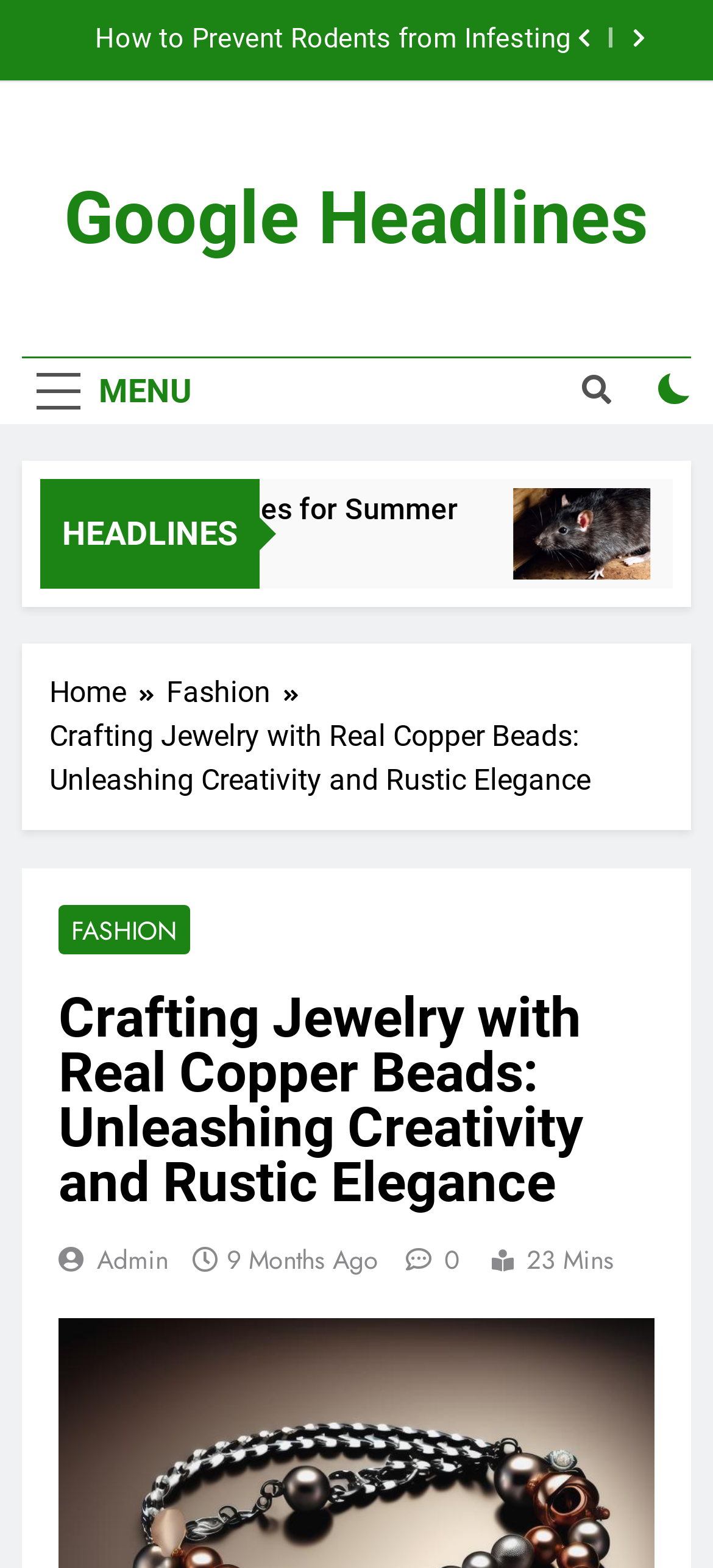Locate the bounding box coordinates of the clickable area to execute the instruction: "Check the Admin link". Provide the coordinates as four float numbers between 0 and 1, represented as [left, top, right, bottom].

[0.136, 0.792, 0.236, 0.815]